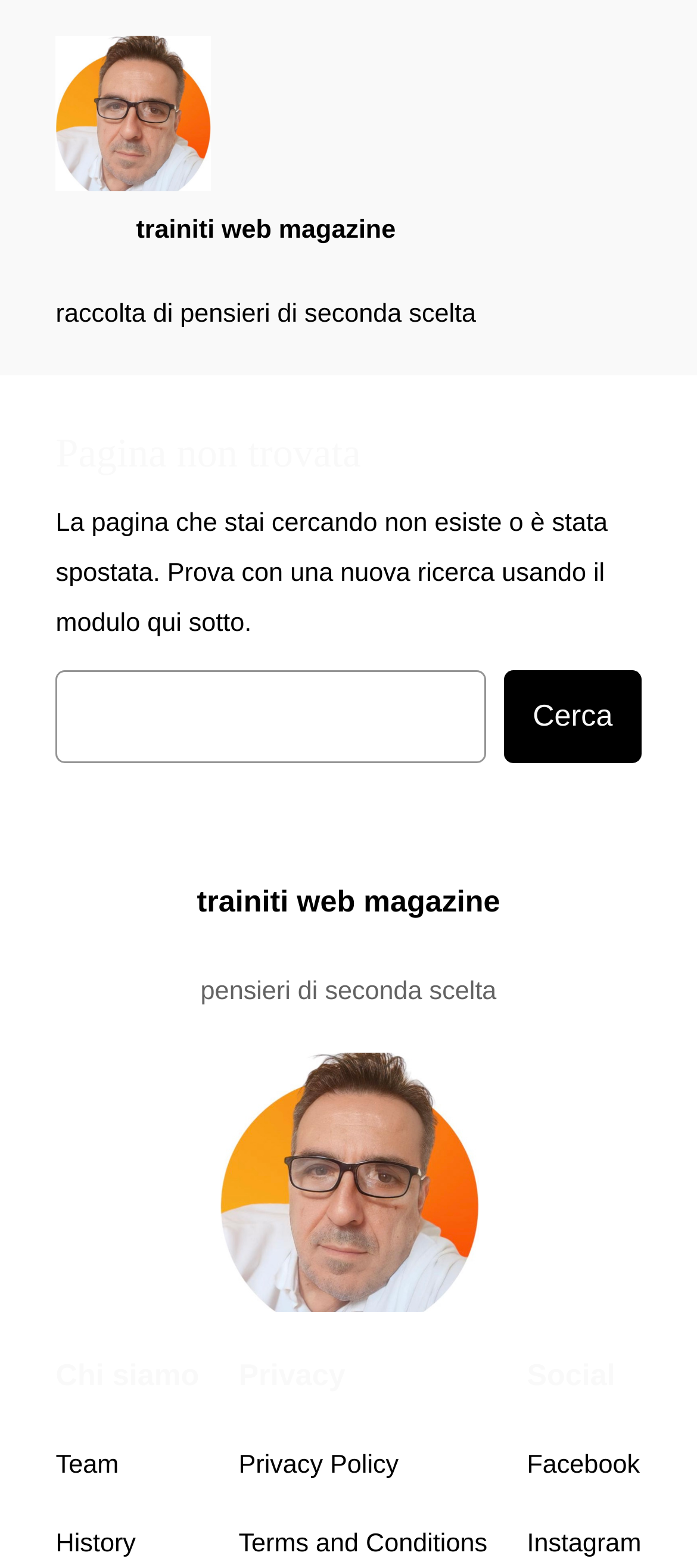Specify the bounding box coordinates of the area to click in order to execute this command: 'view privacy policy'. The coordinates should consist of four float numbers ranging from 0 to 1, and should be formatted as [left, top, right, bottom].

[0.342, 0.918, 0.572, 0.95]